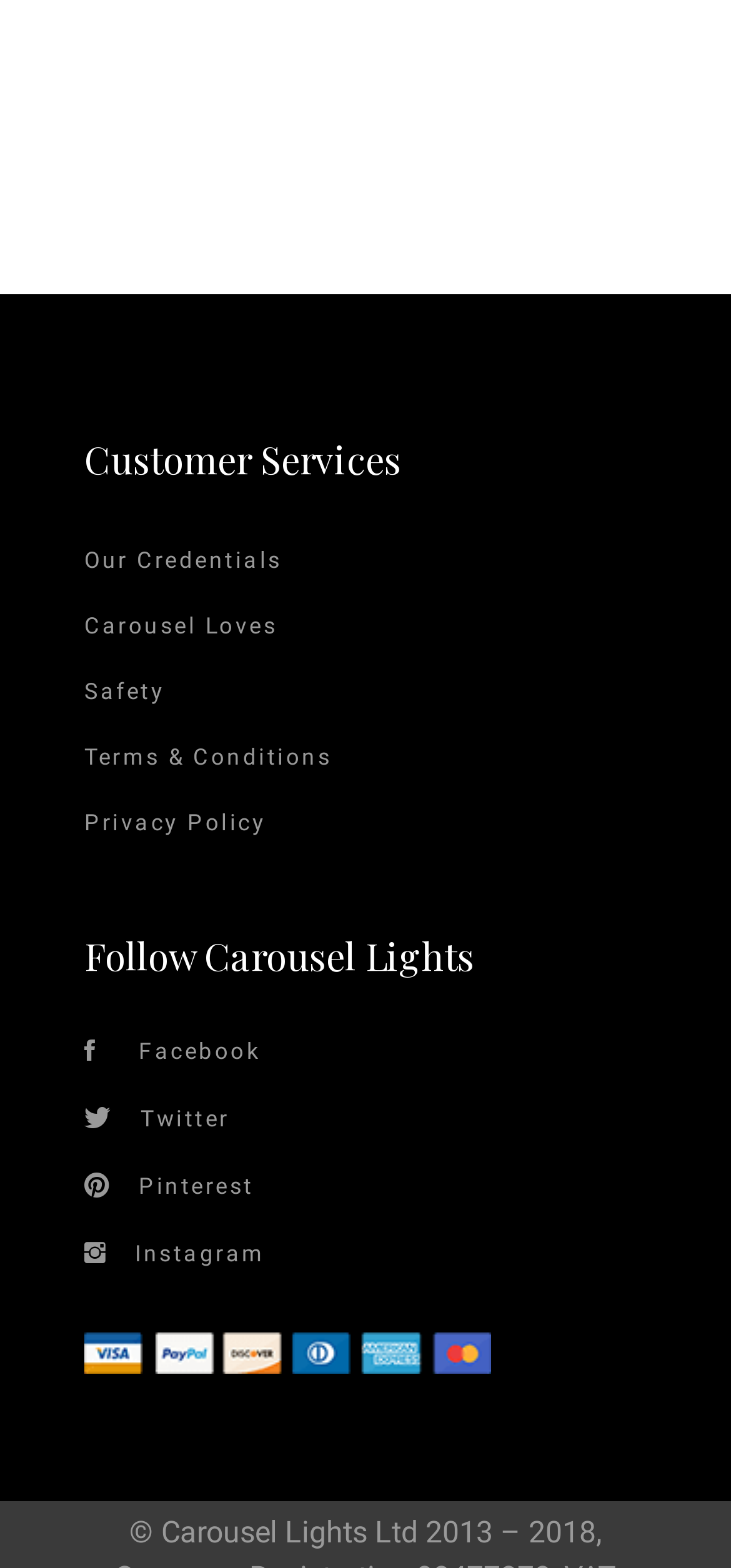Determine the bounding box coordinates of the UI element that matches the following description: "Terms & Conditions". The coordinates should be four float numbers between 0 and 1 in the format [left, top, right, bottom].

[0.115, 0.475, 0.454, 0.492]